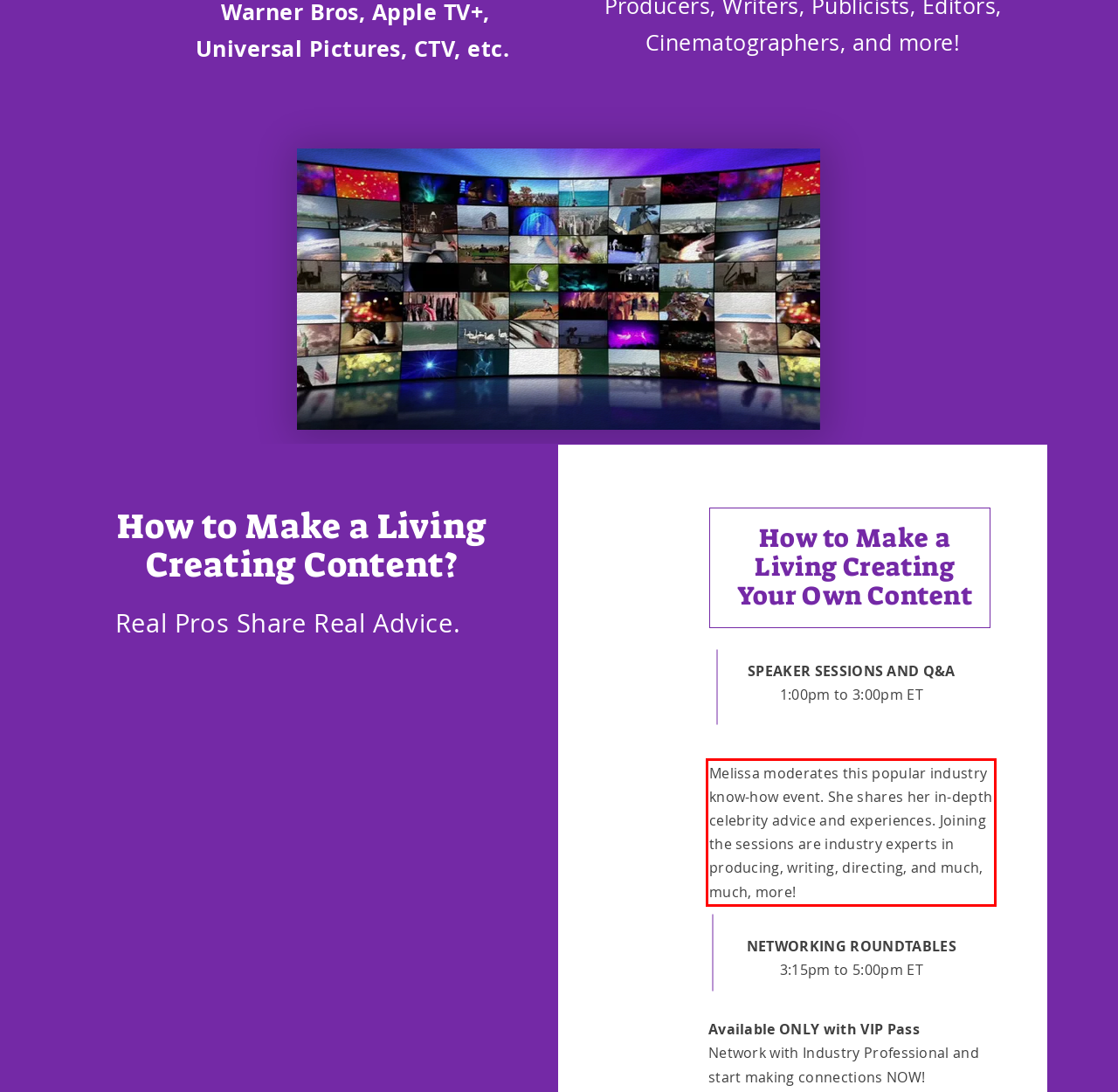Please identify the text within the red rectangular bounding box in the provided webpage screenshot.

Melissa moderates this popular industry know-how event. She shares her in-depth celebrity advice and experiences. Joining the sessions are industry experts in producing, writing, directing, and much, much, more!